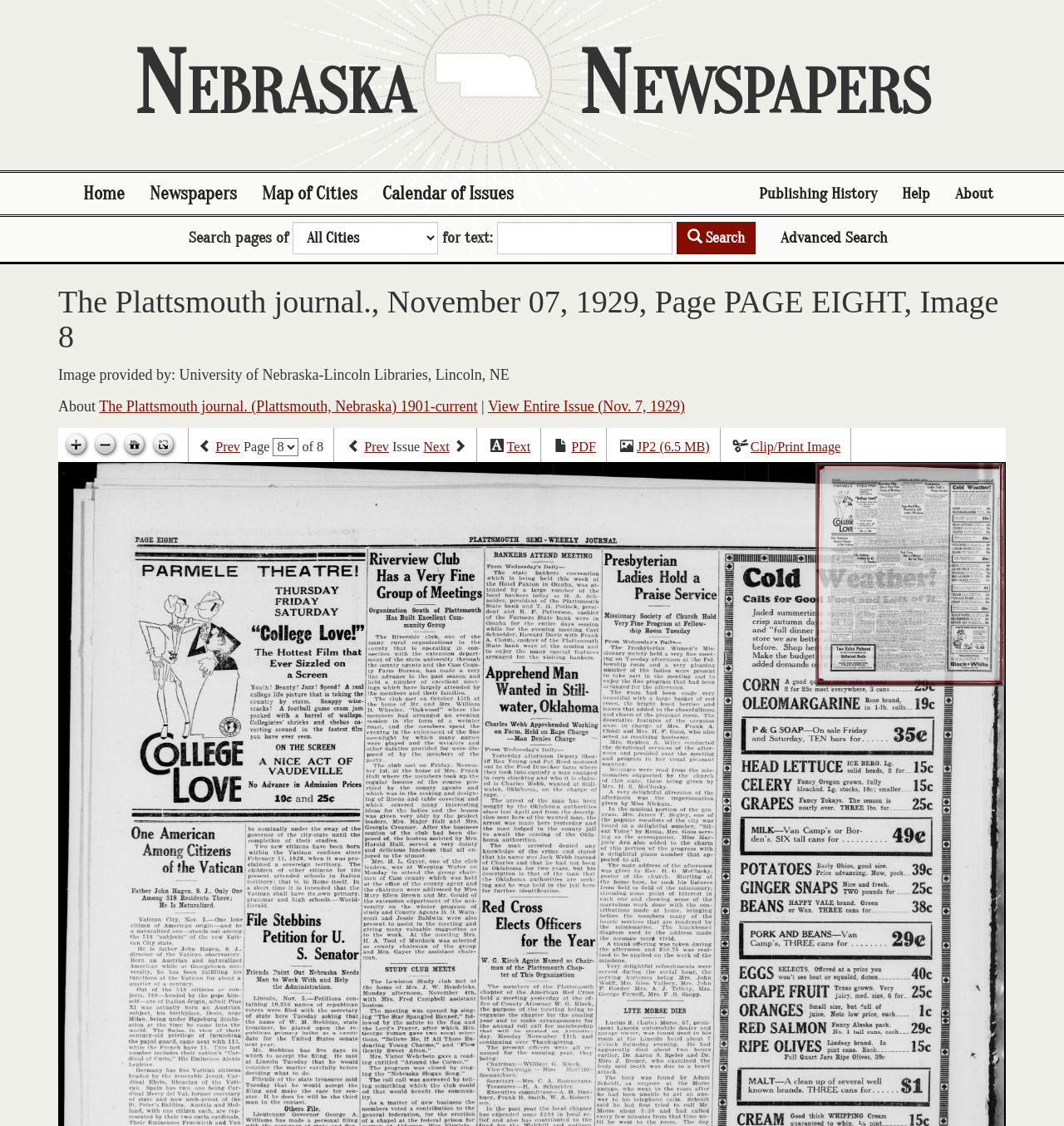Please locate the bounding box coordinates of the element that needs to be clicked to achieve the following instruction: "Go to previous page". The coordinates should be four float numbers between 0 and 1, i.e., [left, top, right, bottom].

[0.203, 0.391, 0.226, 0.404]